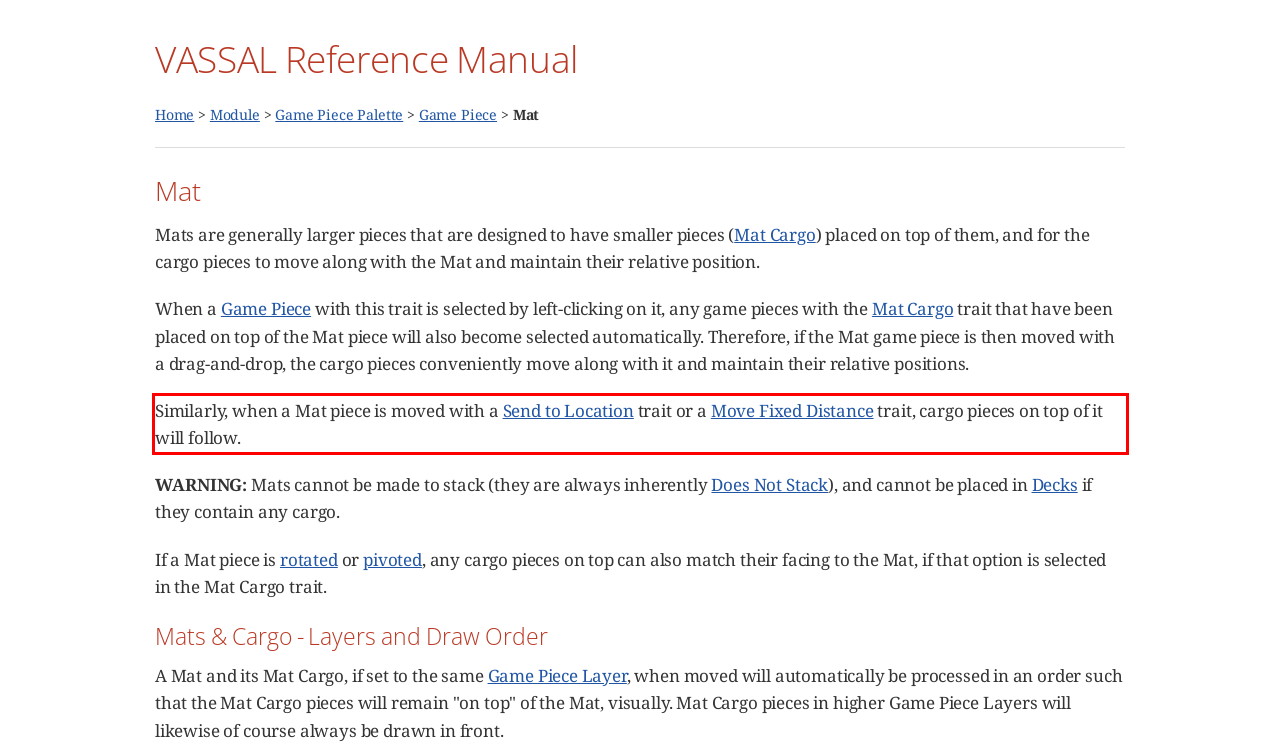Analyze the screenshot of the webpage and extract the text from the UI element that is inside the red bounding box.

Similarly, when a Mat piece is moved with a Send to Location trait or a Move Fixed Distance trait, cargo pieces on top of it will follow.